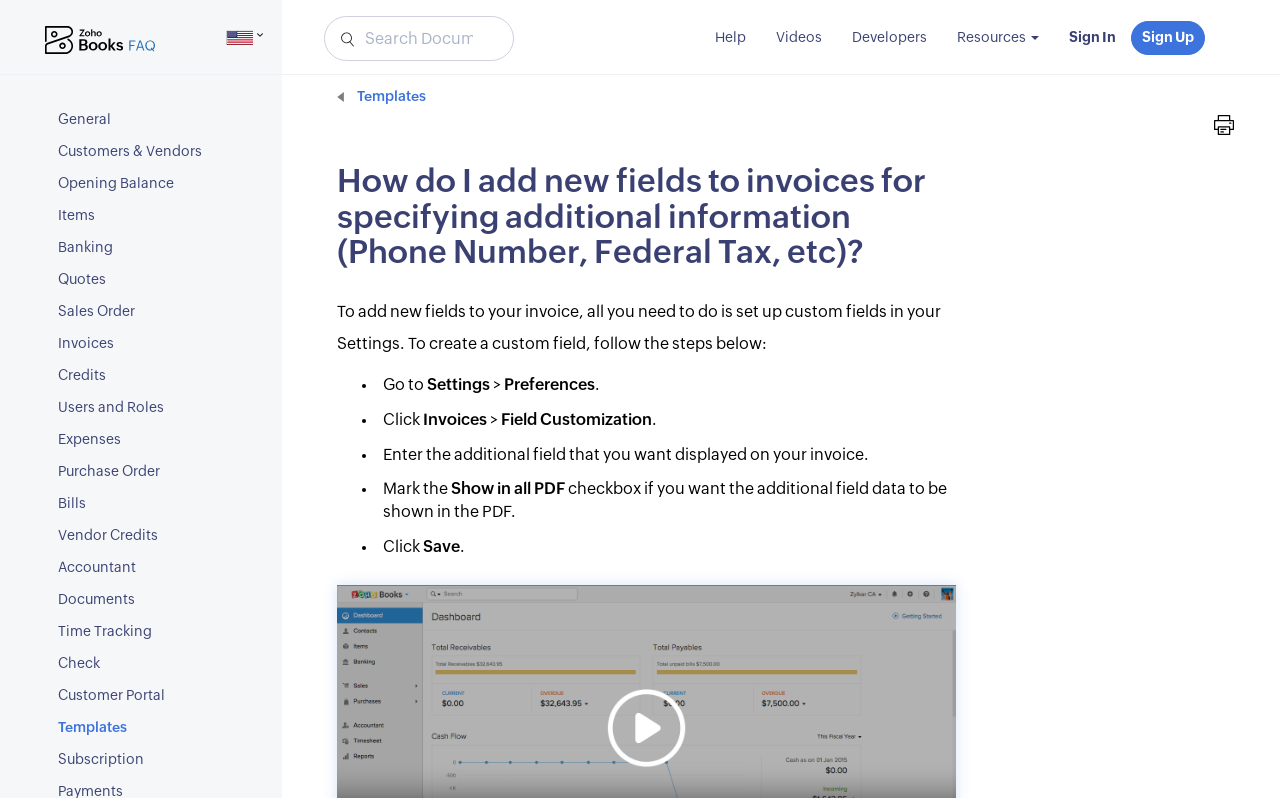Could you determine the bounding box coordinates of the clickable element to complete the instruction: "Sign In"? Provide the coordinates as four float numbers between 0 and 1, i.e., [left, top, right, bottom].

[0.823, 0.023, 0.884, 0.073]